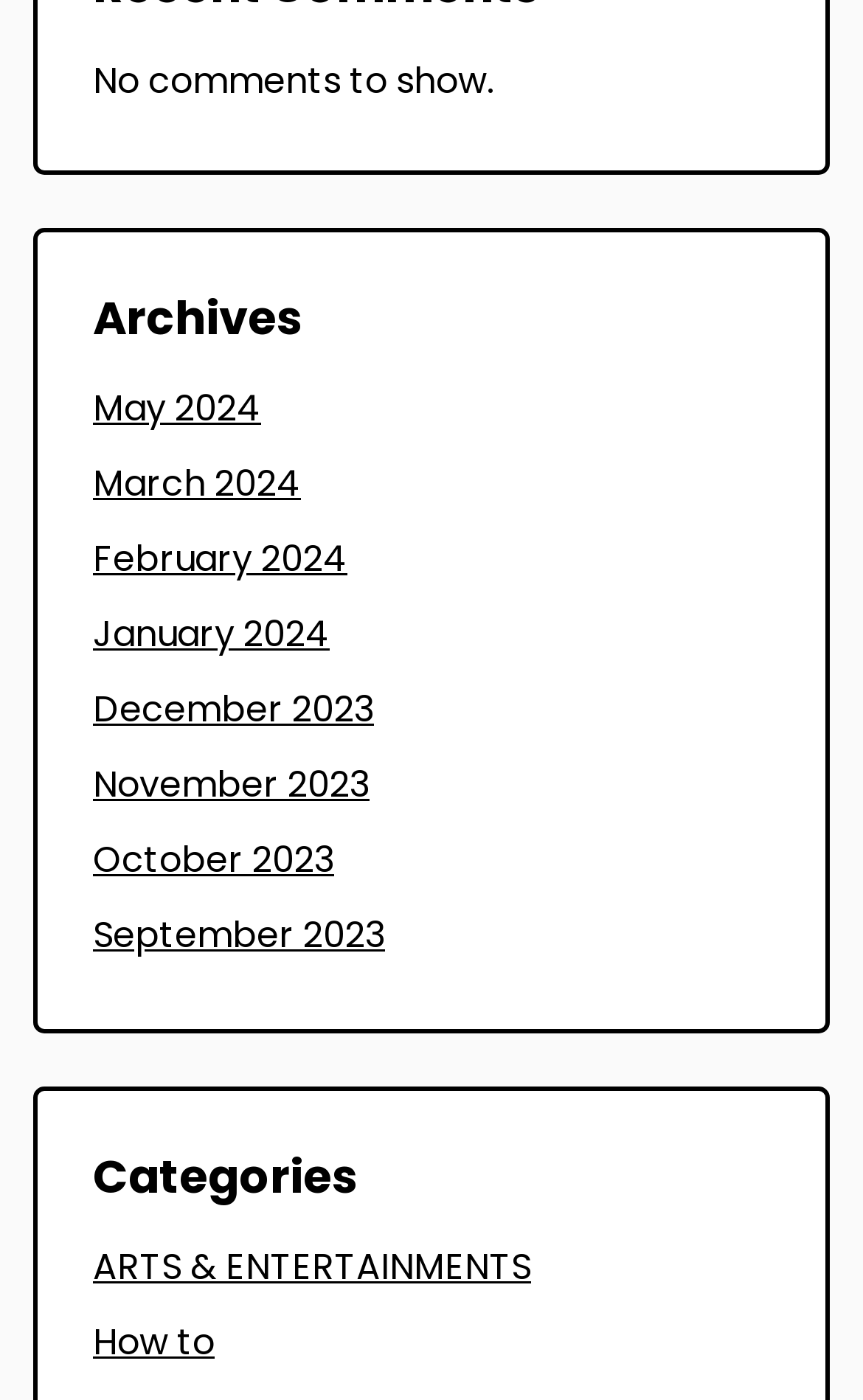Indicate the bounding box coordinates of the clickable region to achieve the following instruction: "check archives for January 2024."

[0.108, 0.434, 0.382, 0.47]